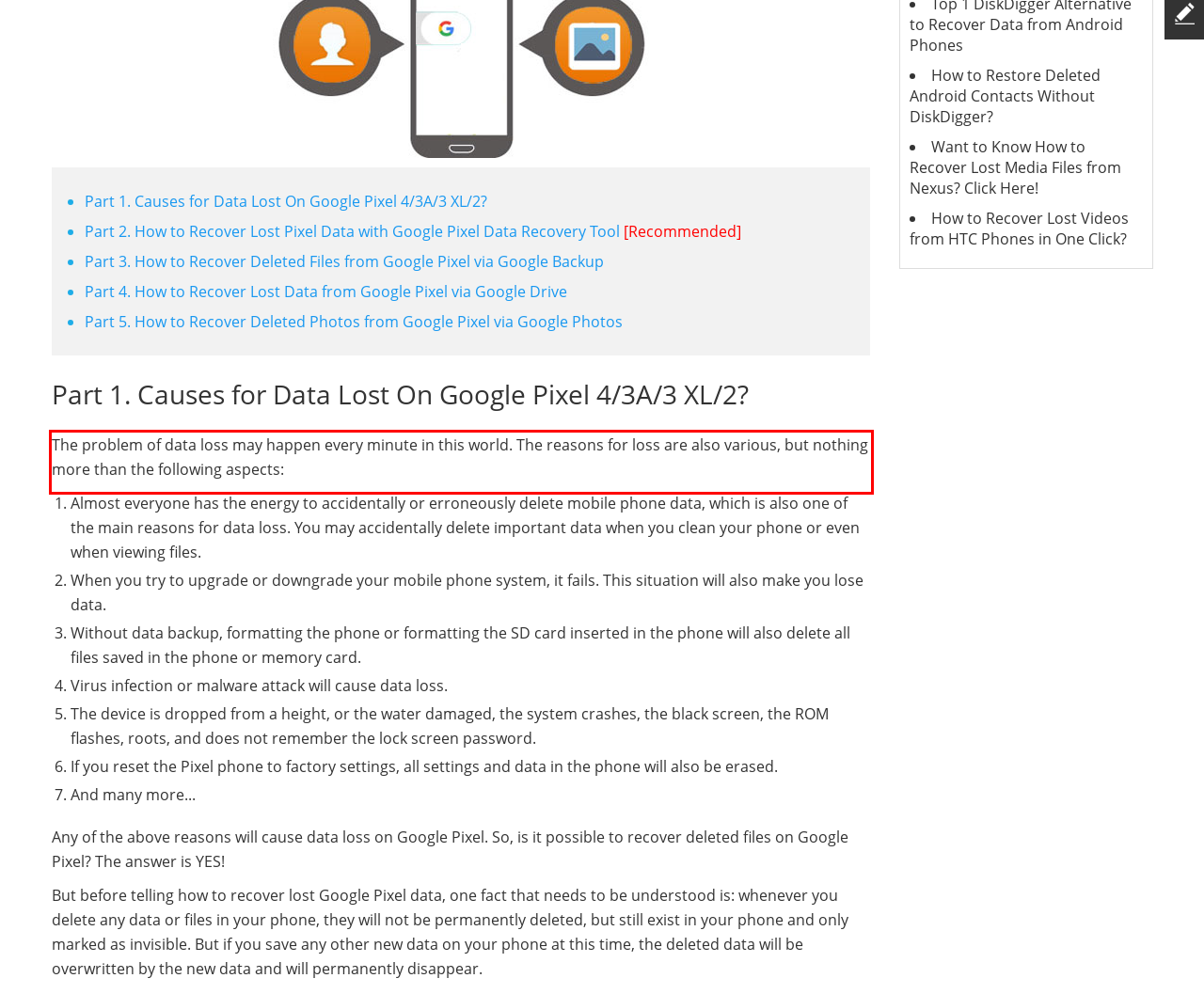Please analyze the screenshot of a webpage and extract the text content within the red bounding box using OCR.

The problem of data loss may happen every minute in this world. The reasons for loss are also various, but nothing more than the following aspects: